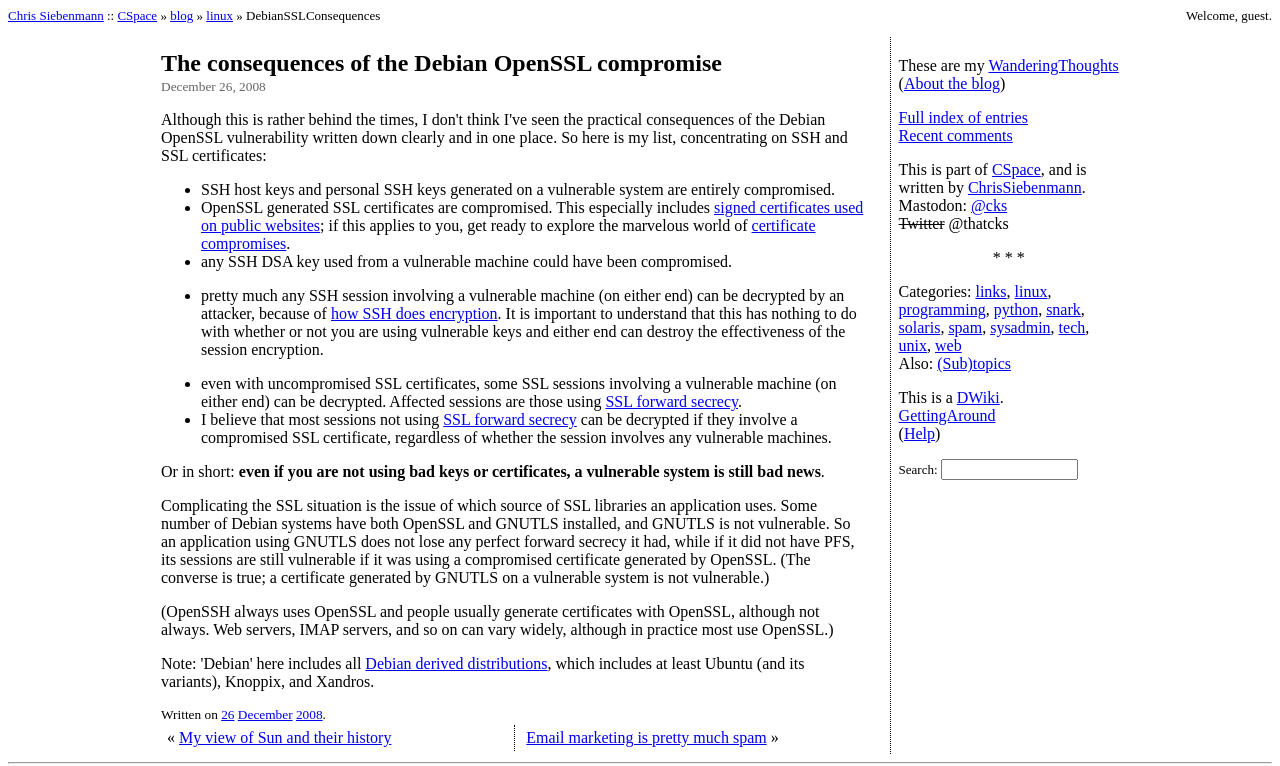Based on what you see in the screenshot, provide a thorough answer to this question: What is the consequence of SSH host keys and personal SSH keys generated on a vulnerable system?

According to the webpage, SSH host keys and personal SSH keys generated on a vulnerable system are entirely compromised, which means they are no longer secure and can be exploited by attackers.